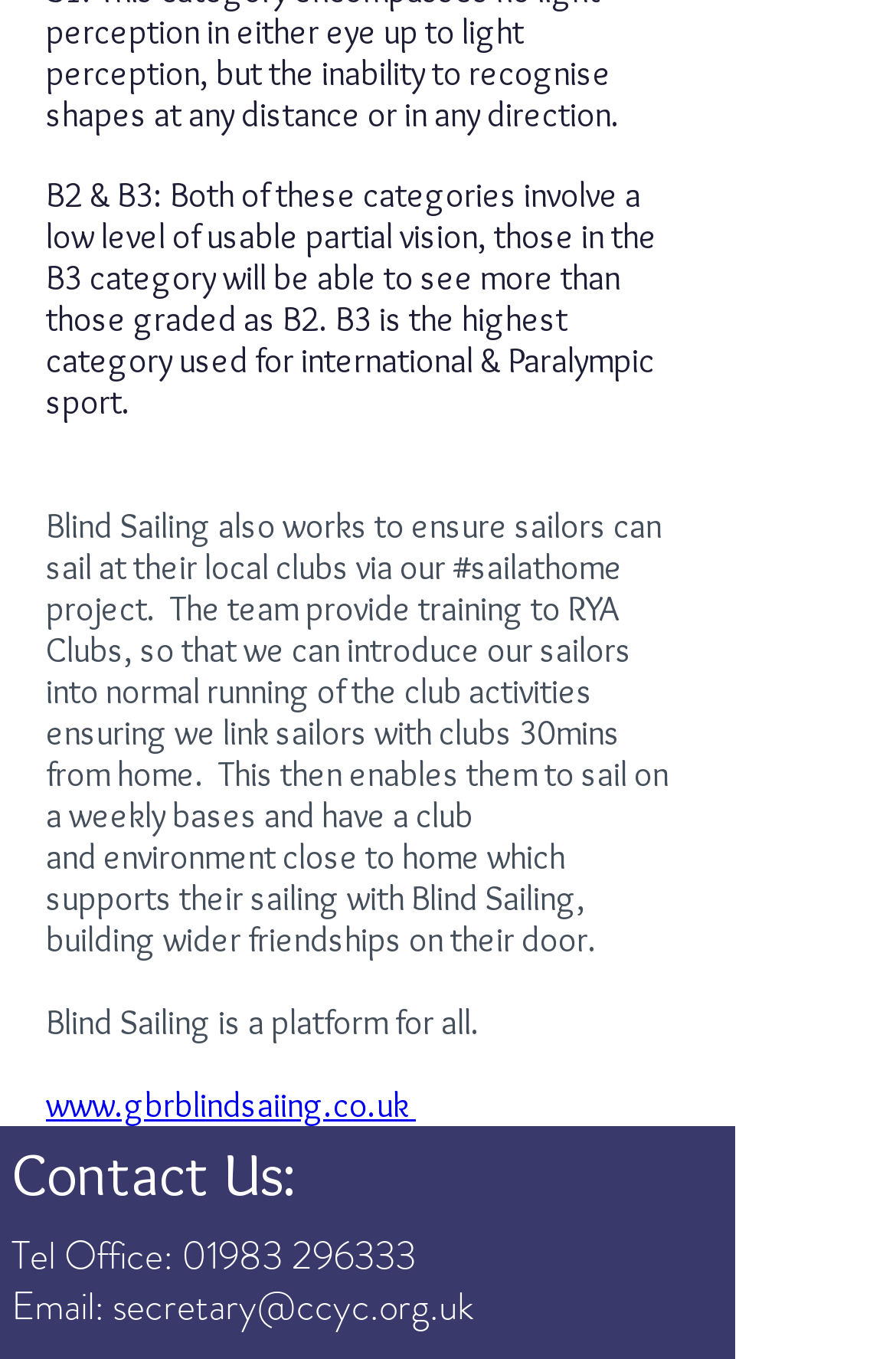What is the highest category used for international and Paralympic sport?
Please utilize the information in the image to give a detailed response to the question.

According to the text, B3 is the highest category used for international and Paralympic sport, and it involves a low level of usable partial vision, with those in the B3 category able to see more than those graded as B2.